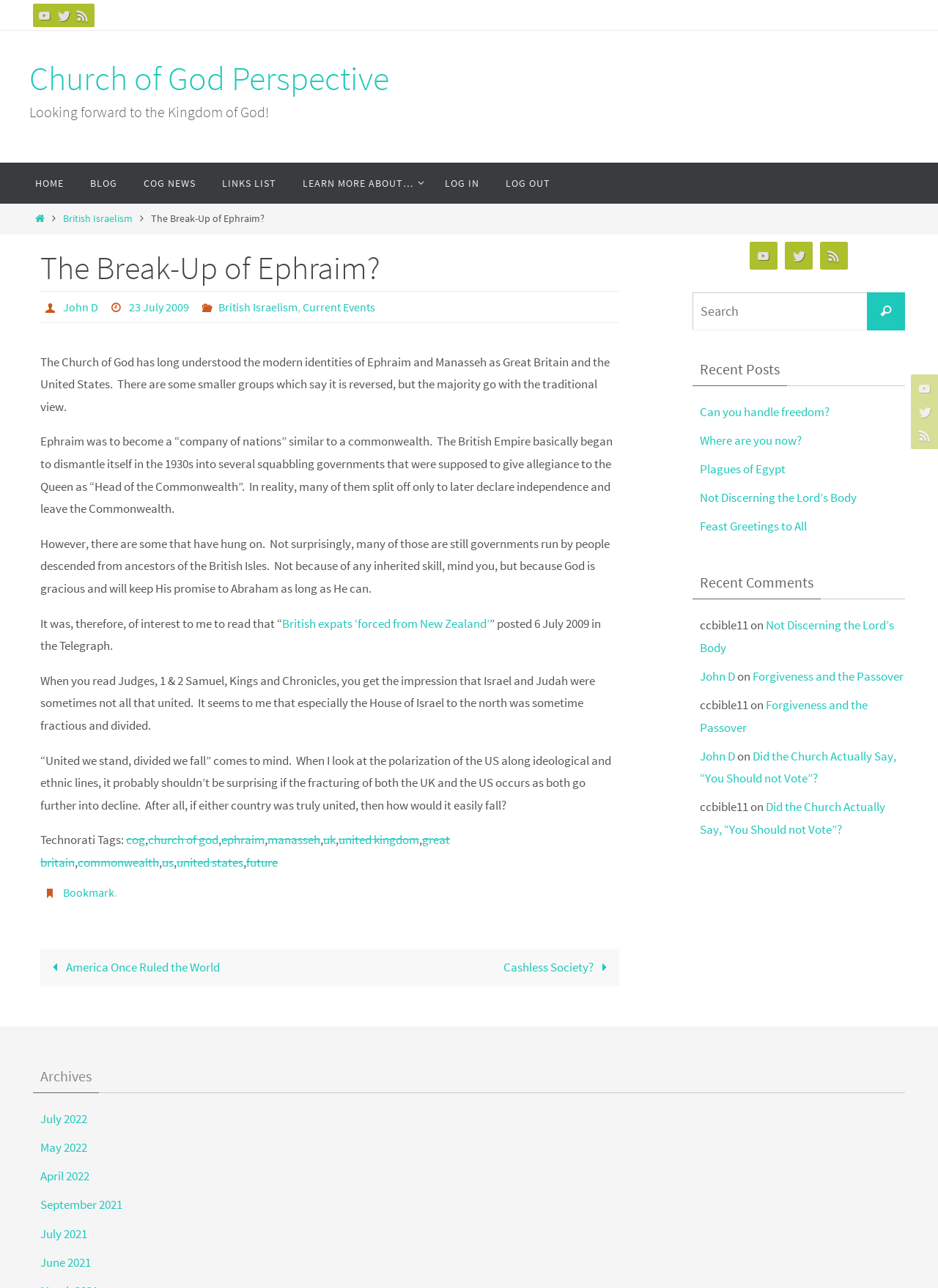Please mark the clickable region by giving the bounding box coordinates needed to complete this instruction: "Read the 'The Break-Up of Ephraim?' article".

[0.043, 0.193, 0.66, 0.223]